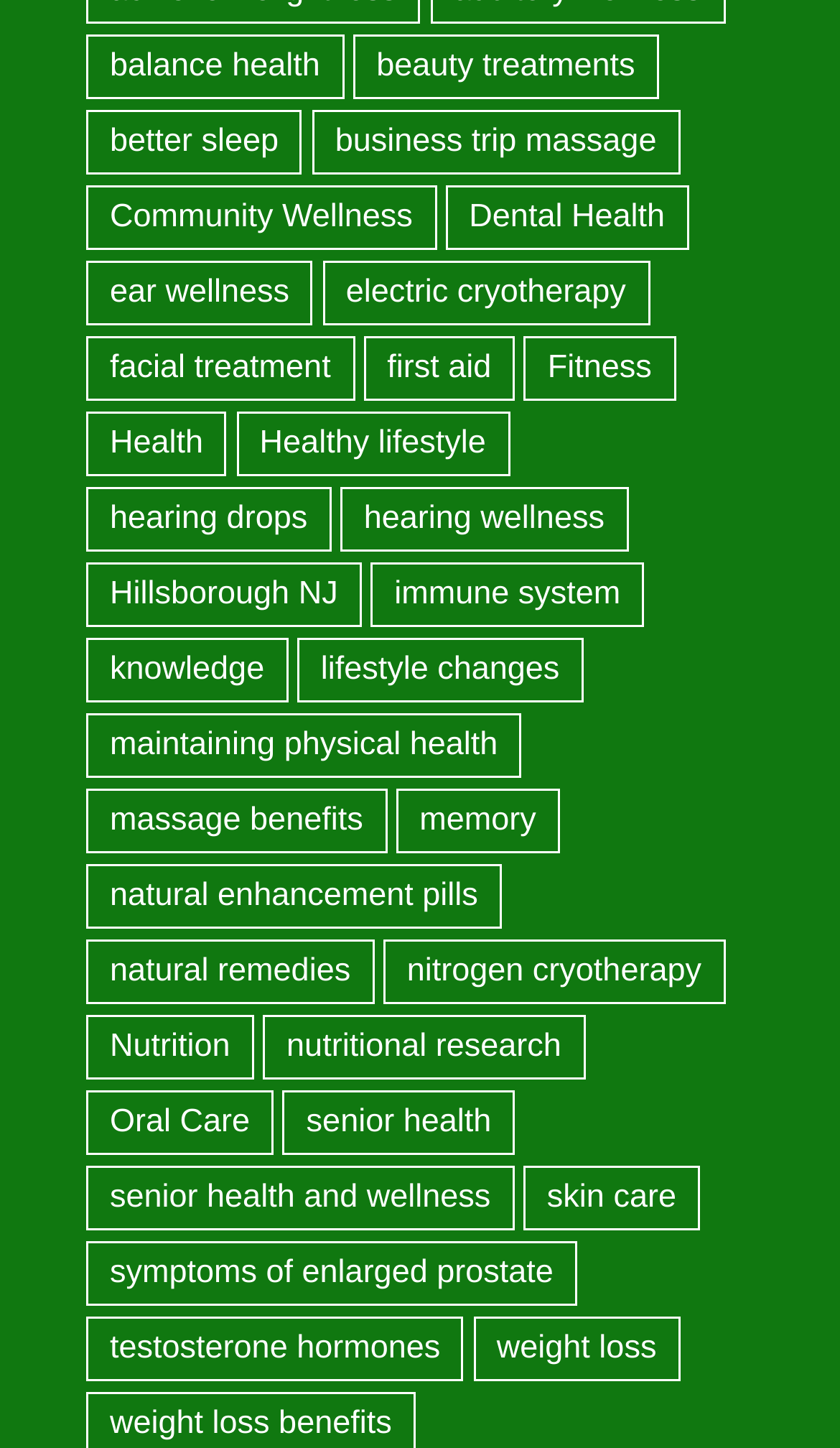What is the main topic of this webpage?
Please give a detailed and thorough answer to the question, covering all relevant points.

Based on the numerous links on the webpage, it appears that the main topic is related to health and wellness, covering various aspects such as balance, beauty, sleep, fitness, nutrition, and more.